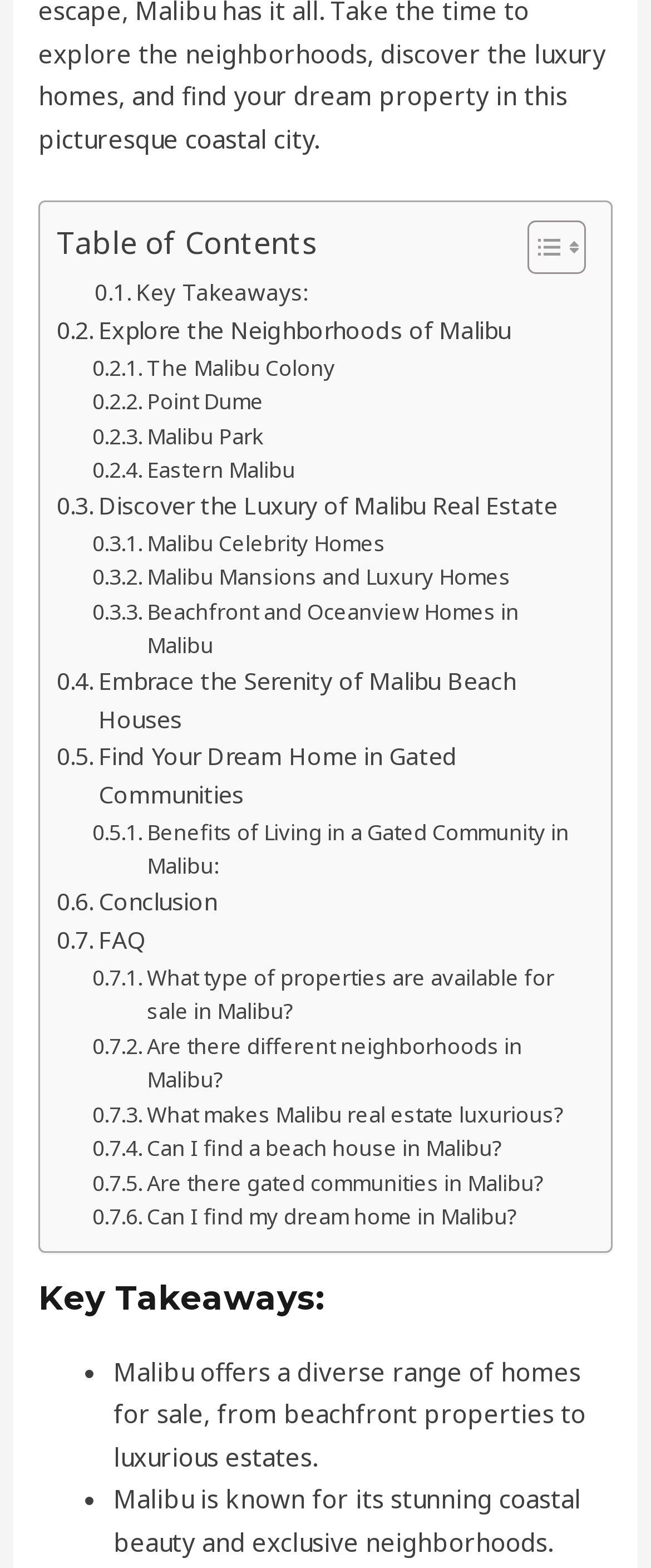What type of properties are available for sale in Malibu?
Could you answer the question in a detailed manner, providing as much information as possible?

According to the link '. Key Takeaways:' and the text 'Malibu offers a diverse range of homes for sale, from beachfront properties to luxurious estates.', it can be inferred that Malibu offers a diverse range of homes for sale.